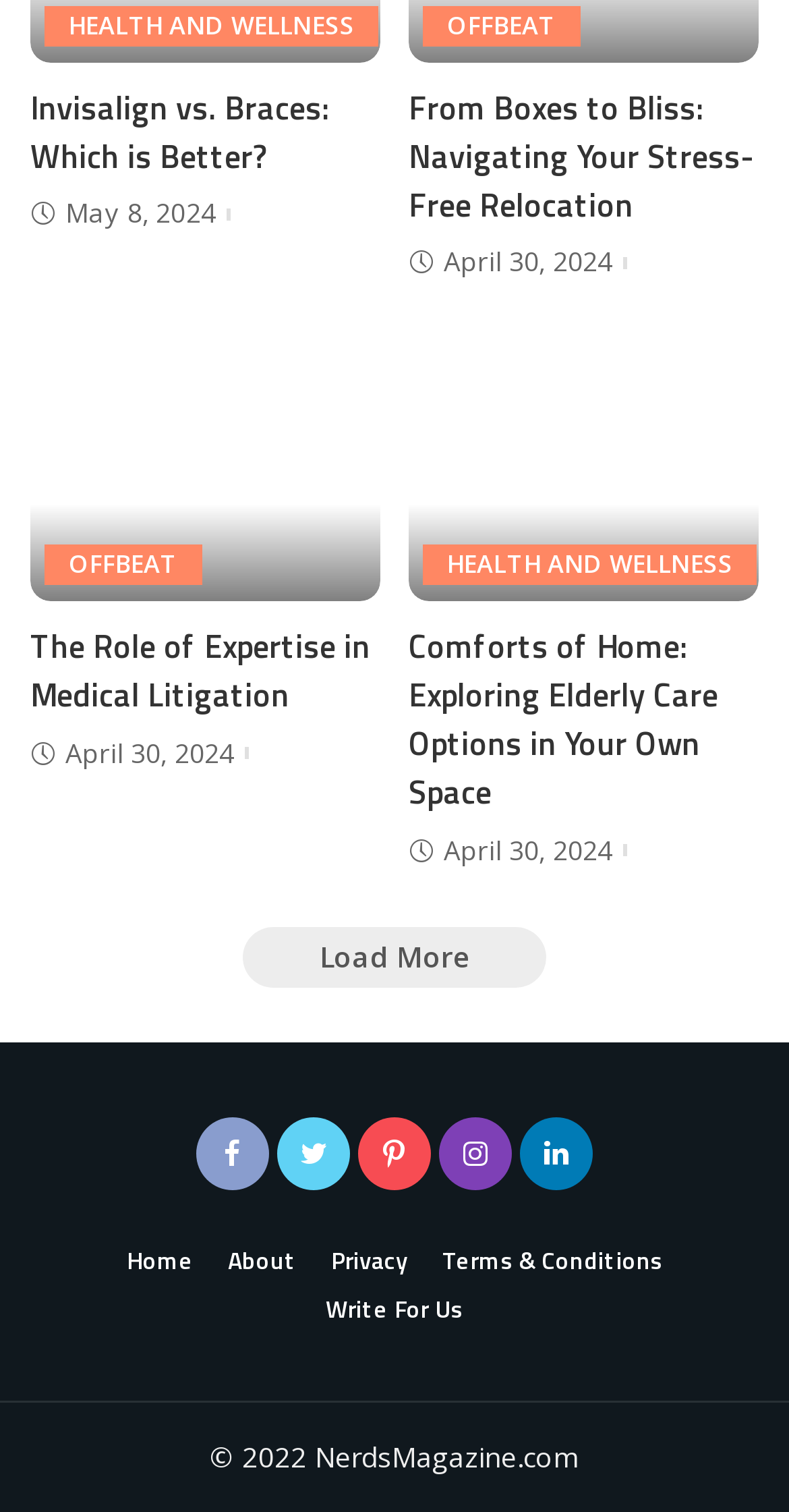How many navigation links are at the bottom of the webpage?
Observe the image and answer the question with a one-word or short phrase response.

6